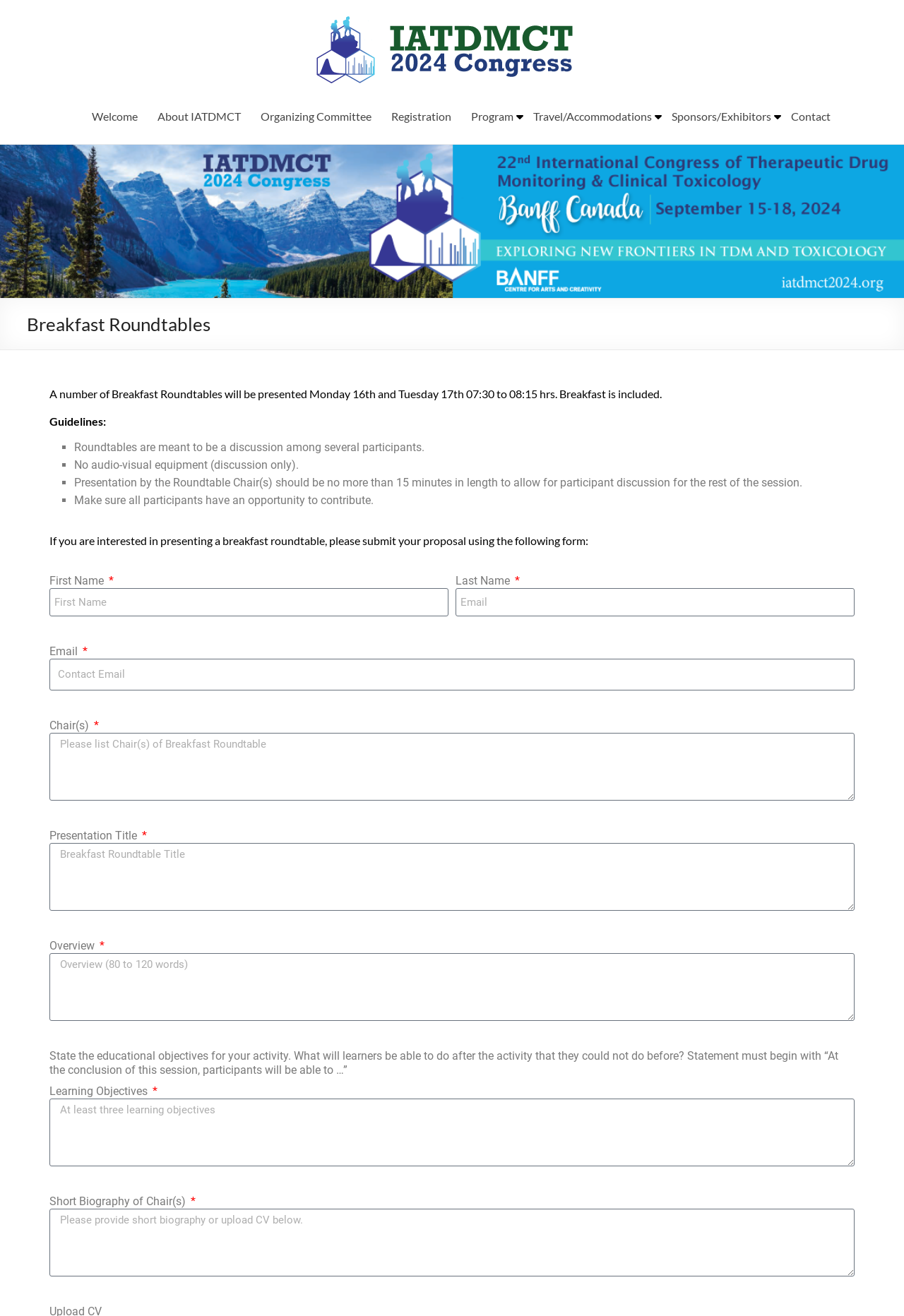Based on the image, provide a detailed and complete answer to the question: 
What is required to submit a proposal for a Breakfast Roundtable?

The webpage provides a form to submit a proposal for a Breakfast Roundtable, which requires filling in the following fields: First Name, Last Name, Email, Chair(s), Presentation Title, Overview, Learning Objectives, and Short Biography of Chair(s), all of which are marked as required fields.